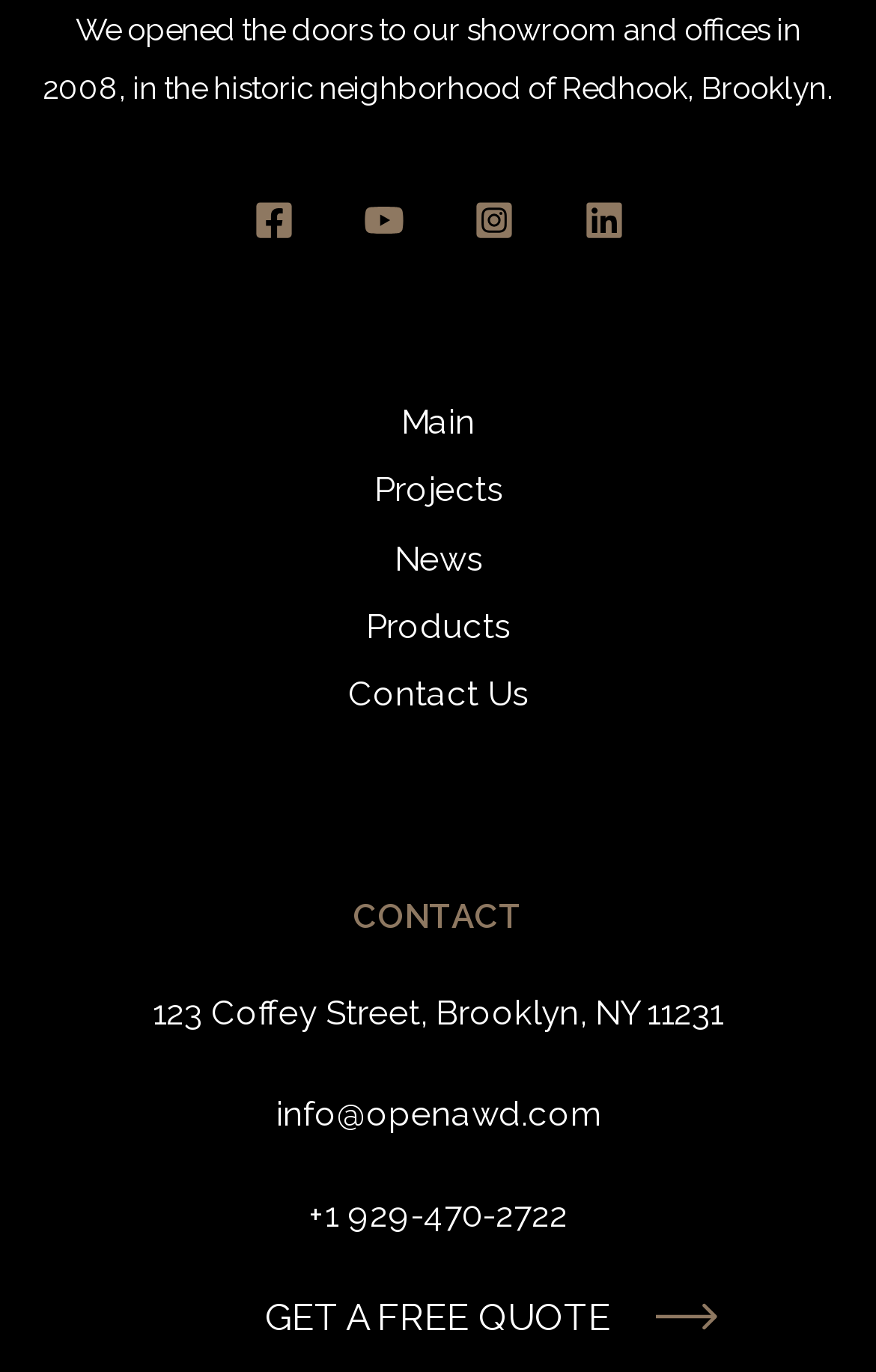Pinpoint the bounding box coordinates of the clickable area needed to execute the instruction: "contact us via email". The coordinates should be specified as four float numbers between 0 and 1, i.e., [left, top, right, bottom].

[0.315, 0.797, 0.685, 0.826]